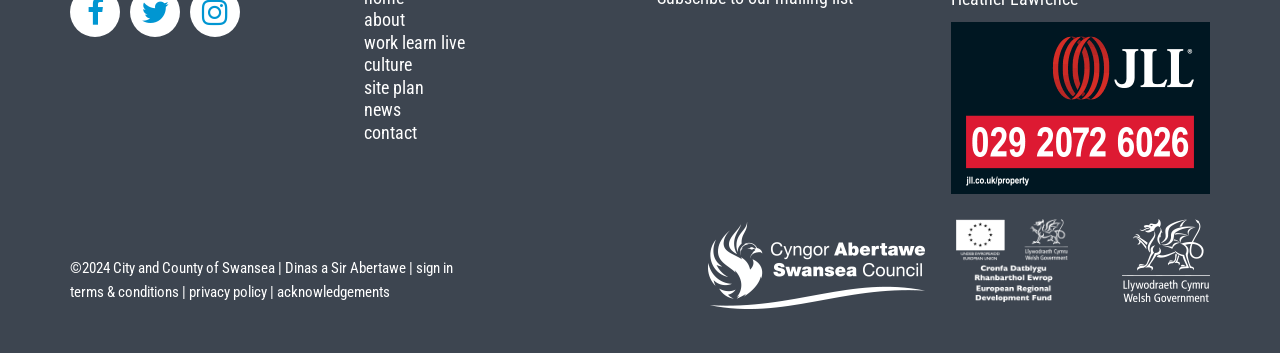Please identify the bounding box coordinates of the element I need to click to follow this instruction: "sign in".

[0.325, 0.734, 0.354, 0.785]